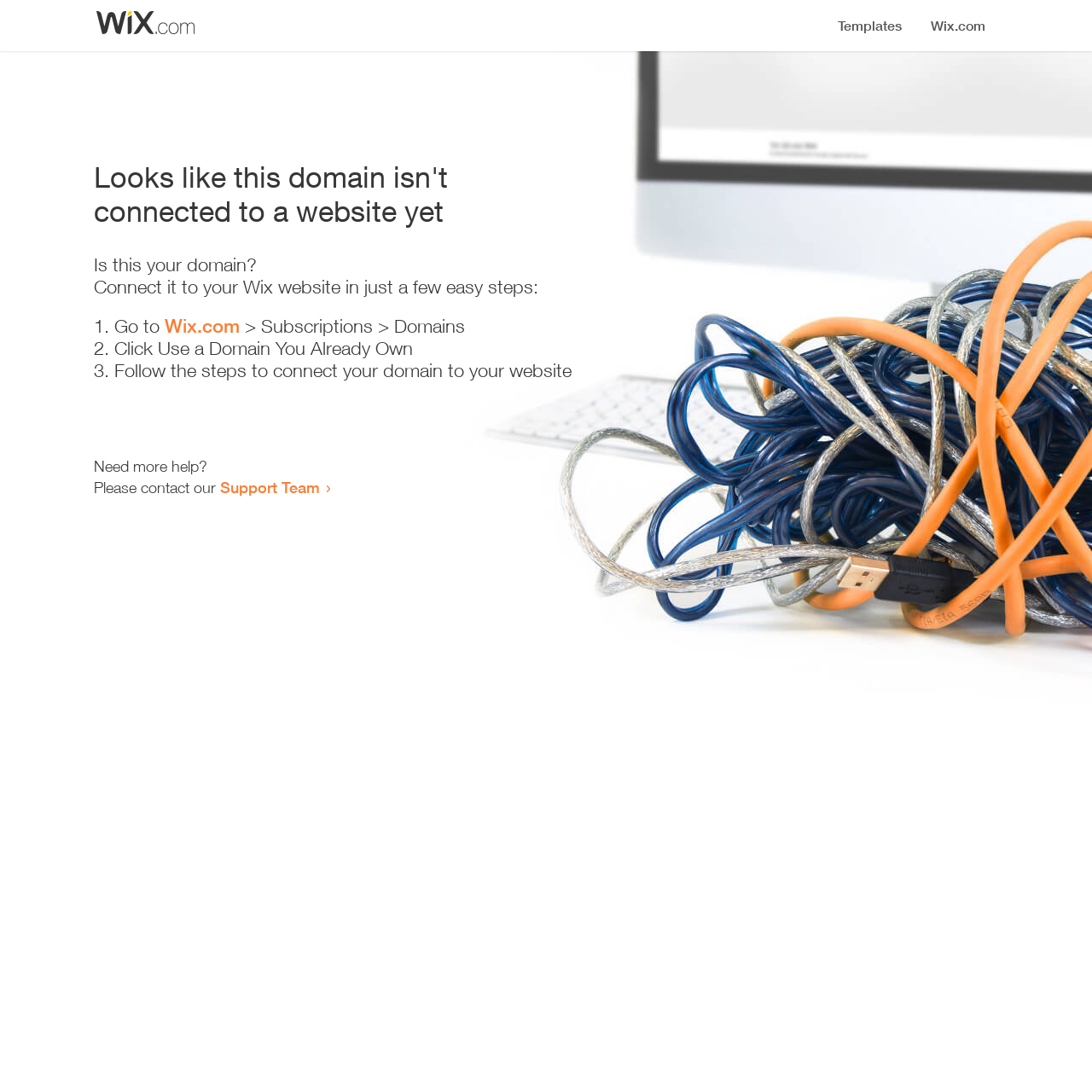What is the first step to connect the domain?
Carefully analyze the image and provide a thorough answer to the question.

According to the list of steps provided on the webpage, the first step to connect the domain is to 'Go to Wix.com > Subscriptions > Domains', which implies that the user needs to visit the Wix.com website to start the process.